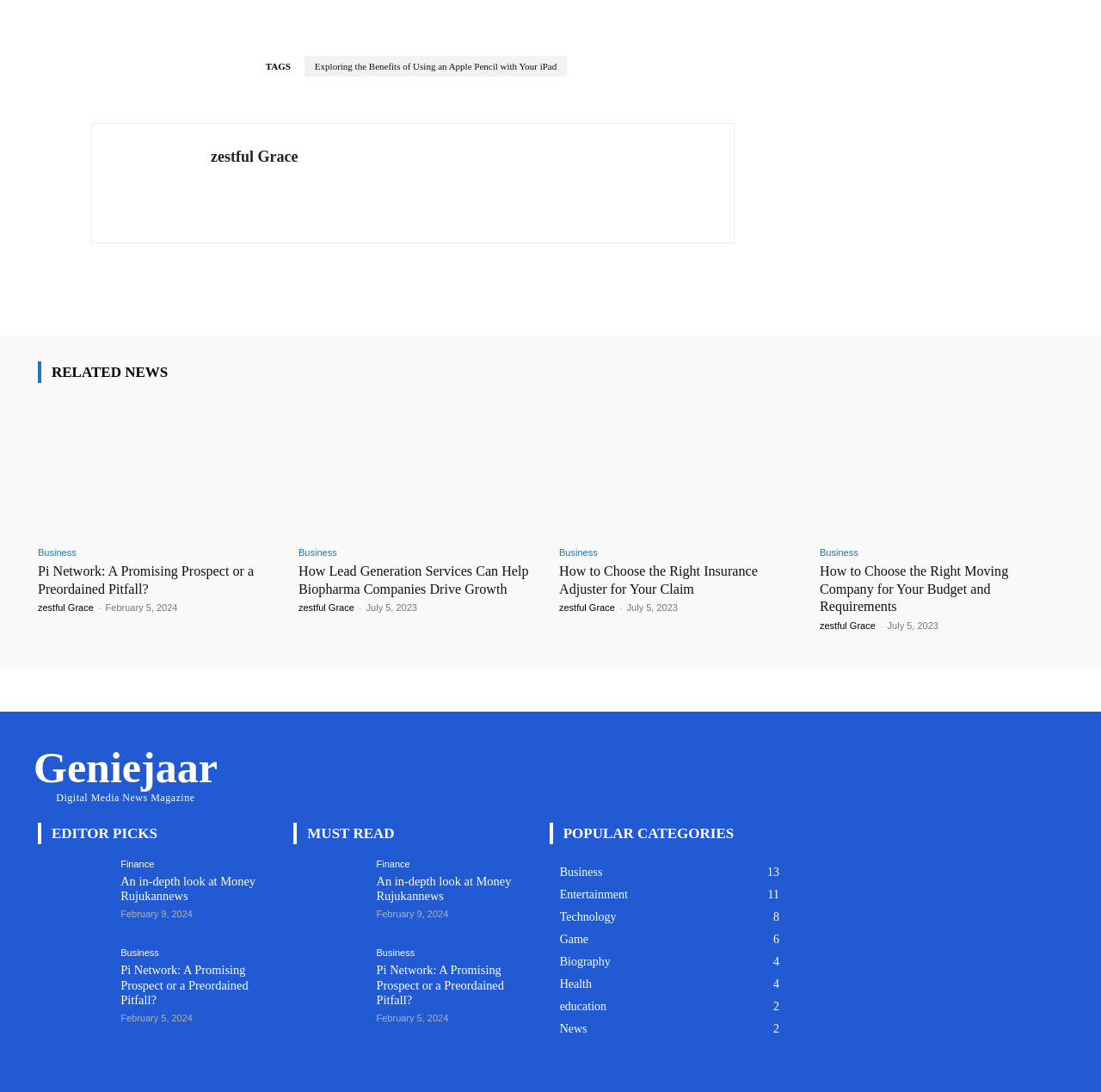Please identify the bounding box coordinates of the region to click in order to complete the task: "Click on the 'TAGS' link". The coordinates must be four float numbers between 0 and 1, specified as [left, top, right, bottom].

[0.241, 0.056, 0.264, 0.066]